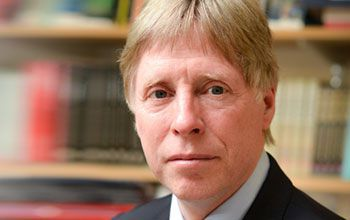Provide a thorough description of what you see in the image.

The image features Professor Stephen Shute, who is the Pro Vice Chancellor for Planning and Resources at the University of Sussex. He is portrayed in a professional setting, likely within the university environment, surrounded by bookshelves that suggest a scholarly atmosphere. Professor Shute's expression conveys a sense of seriousness and commitment, reflecting his important role in supporting researchers and promoting career development within the institution. The context of this image is linked to the university's recent achievement of retaining an award for excellence in researchers’ career development, highlighting the emphasis on creating a supportive environment for academic staff.